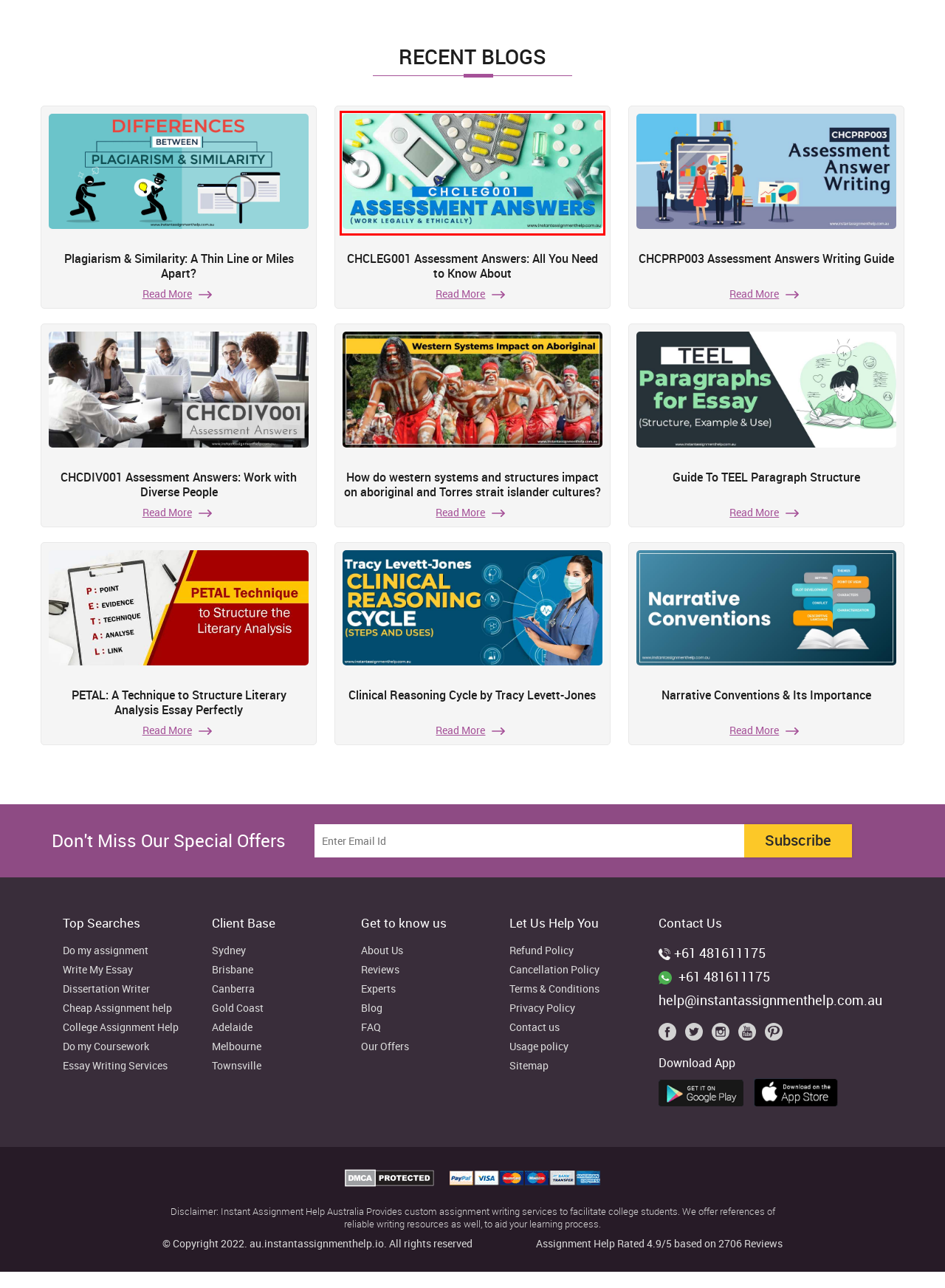With the provided webpage screenshot containing a red bounding box around a UI element, determine which description best matches the new webpage that appears after clicking the selected element. The choices are:
A. Difference Between Plagiarism & Similarity Explained by Experts
B. ‎Instant Assignment Help AU on the App Store
C. Free Grammar Checker Tool | Zero Errors
D. Exclusive Offers on Assignment Help in Australia
E. Knowledge Center
F. Plagiarism Checker Tool | Free Plagiarism Detector
G. CHCLEG001 Work Legally and Ethically Final Assessment Answer
H. CHCECE024 Design, Implementation, Learning & Development Assessment Answers

G